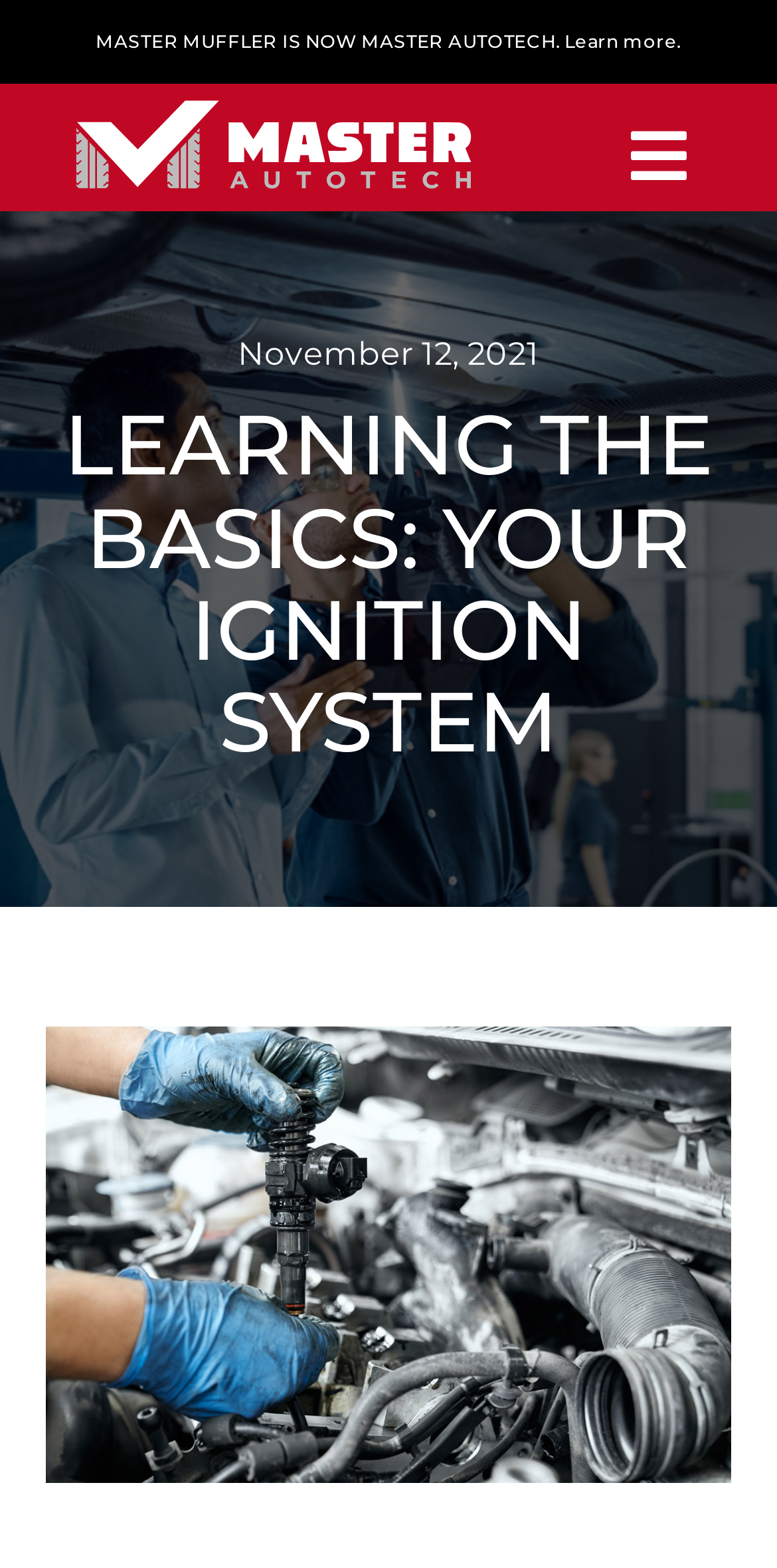Based on the element description "Toggle Navigation", predict the bounding box coordinates of the UI element.

[0.755, 0.054, 0.94, 0.135]